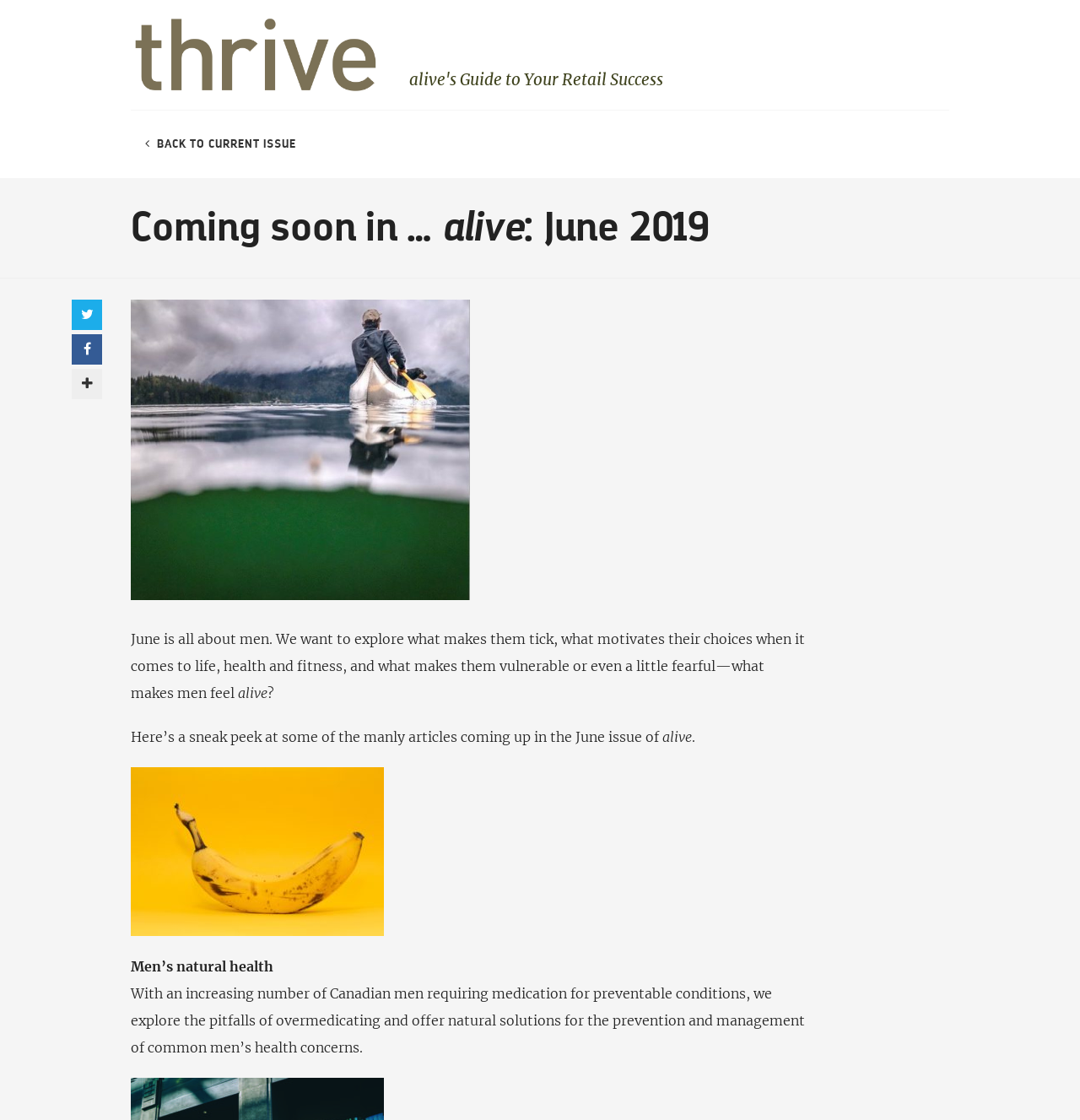Using the elements shown in the image, answer the question comprehensively: What is the theme of the June issue?

I found the theme of the June issue by reading the StaticText element with the text 'June is all about men...' which has a bounding box coordinate of [0.121, 0.563, 0.745, 0.627]. This text introduces the theme of the June issue.